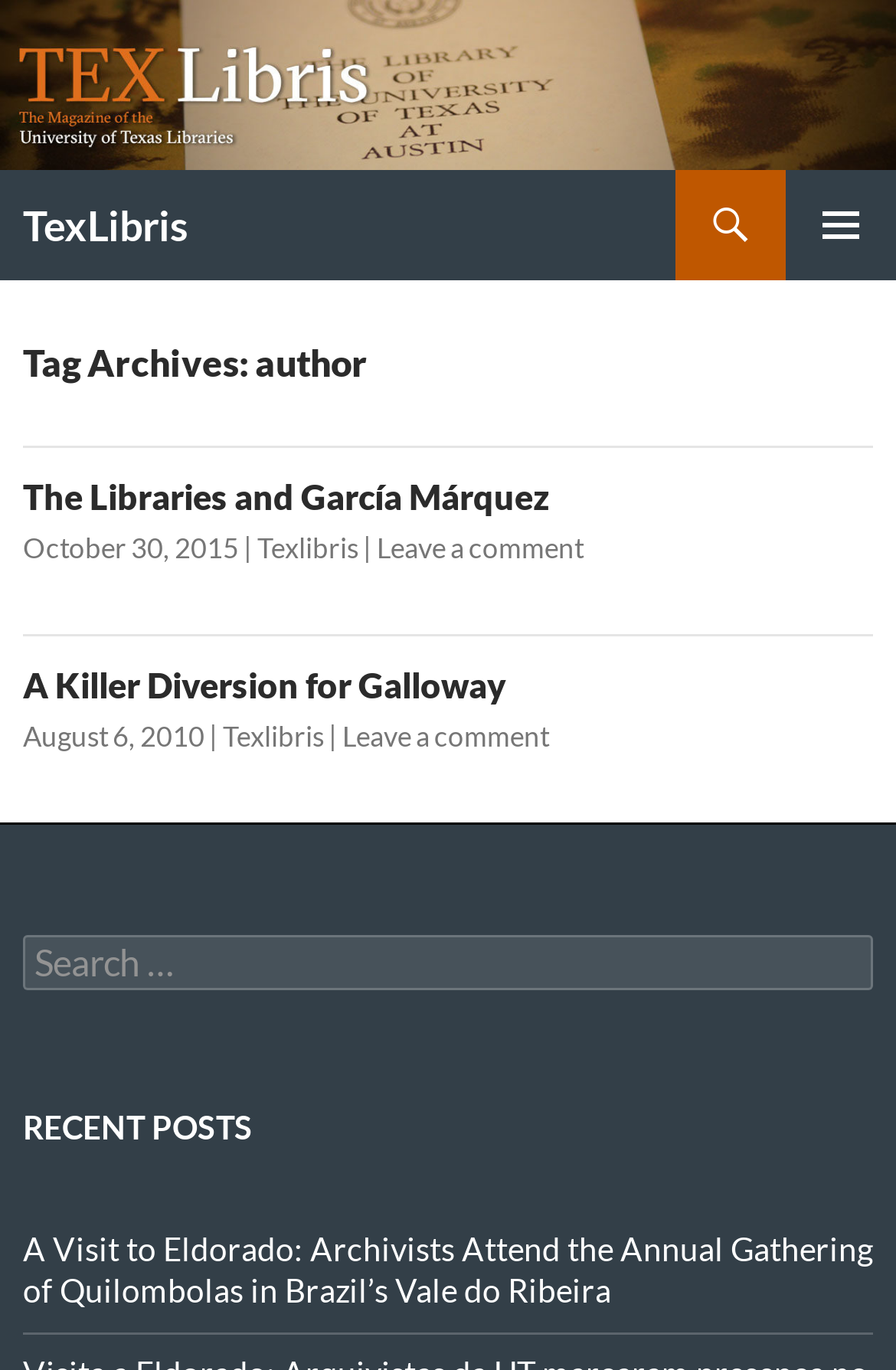Offer an in-depth caption of the entire webpage.

The webpage is titled "author | TexLibris" and features a prominent logo image of "TexLibris" at the top left corner. Below the logo, there is a heading with the same title "TexLibris". 

On the top right corner, there are three links: "Search", a button labeled "PRIMARY MENU", and a "SKIP TO CONTENT" link. 

The main content area is divided into three sections. The first section is a header area with a heading "Tag Archives: author". 

Below the header, there are two article sections. The first article has a heading "The Libraries and García Márquez" with a link to the article, followed by the publication date "October 30, 2015", and links to "Texlibris" and "Leave a comment". 

The second article has a heading "A Killer Diversion for Galloway" with a link to the article, followed by the publication date "August 6, 2010", and links to "Texlibris" and "Leave a comment". 

Further down, there is a search section with a label "Search for:" and a search box. 

Finally, there is a heading "RECENT POSTS" followed by a link to an article titled "A Visit to Eldorado: Archivists Attend the Annual Gathering of Quilombolas in Brazil’s Vale do Ribeira".